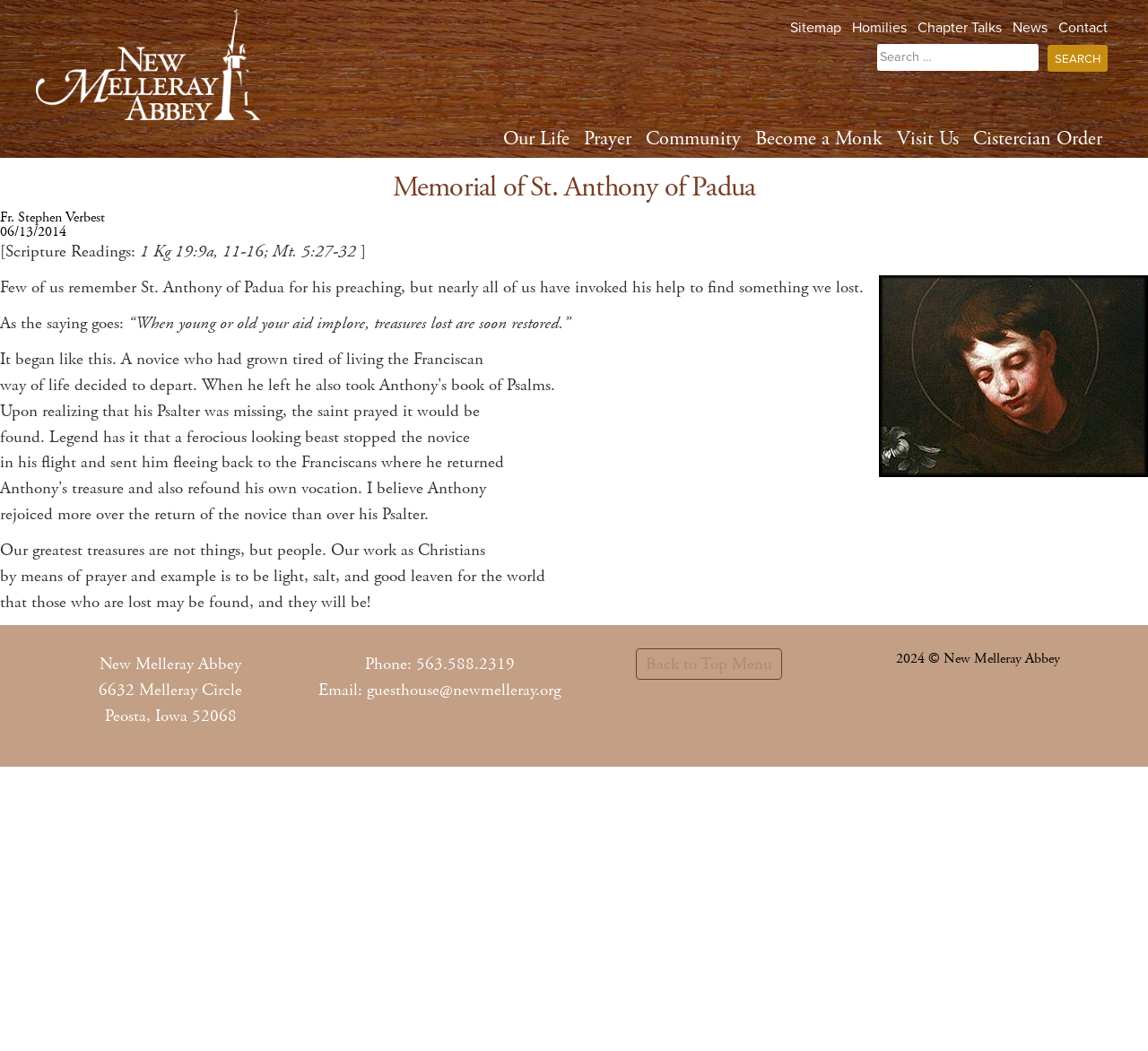Please locate the bounding box coordinates of the element that needs to be clicked to achieve the following instruction: "Click on the 'Our Life' button". The coordinates should be four float numbers between 0 and 1, i.e., [left, top, right, bottom].

[0.434, 0.115, 0.505, 0.15]